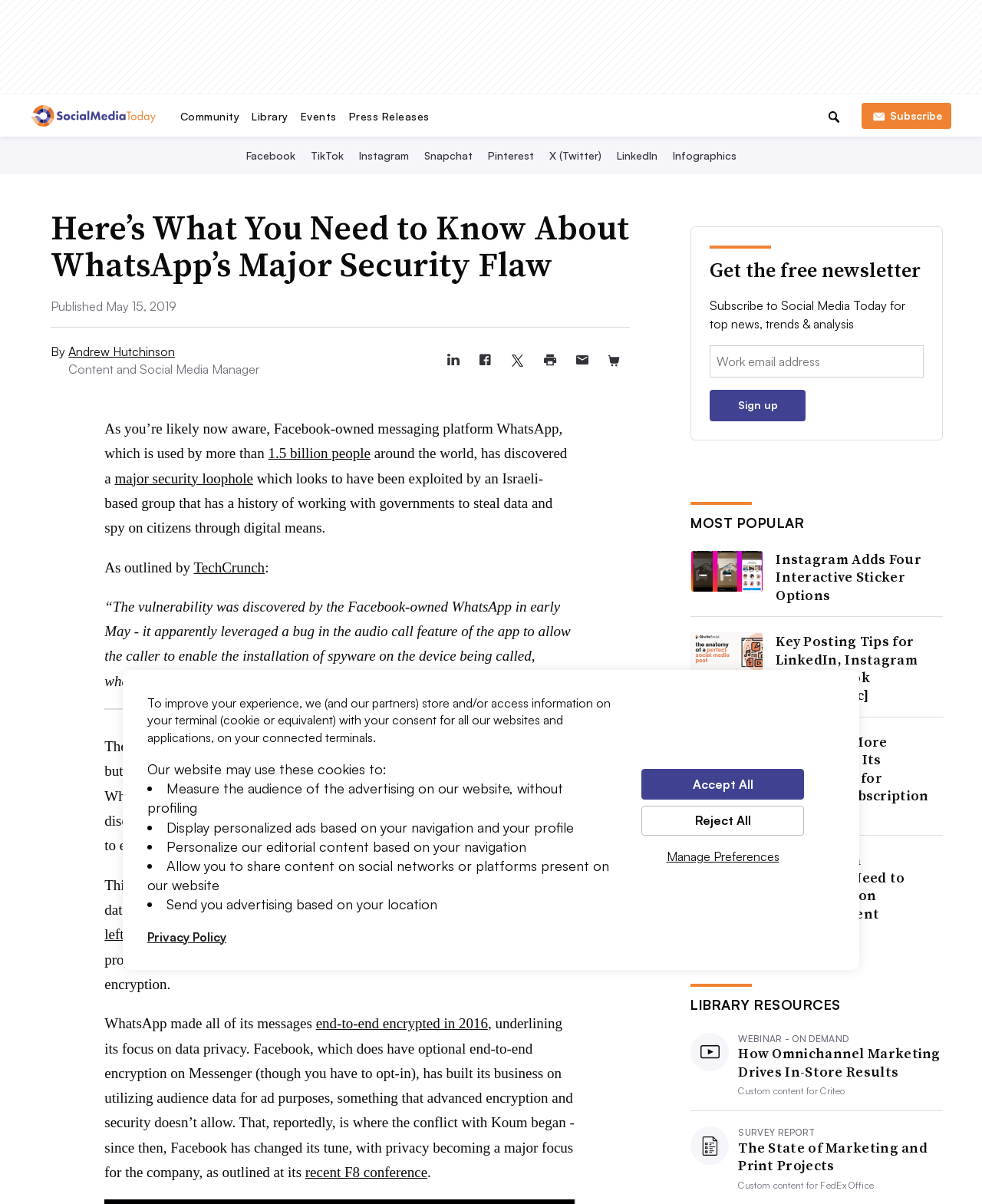Please specify the bounding box coordinates of the element that should be clicked to execute the given instruction: 'Share article to LinkedIn'. Ensure the coordinates are four float numbers between 0 and 1, expressed as [left, top, right, bottom].

[0.445, 0.286, 0.478, 0.313]